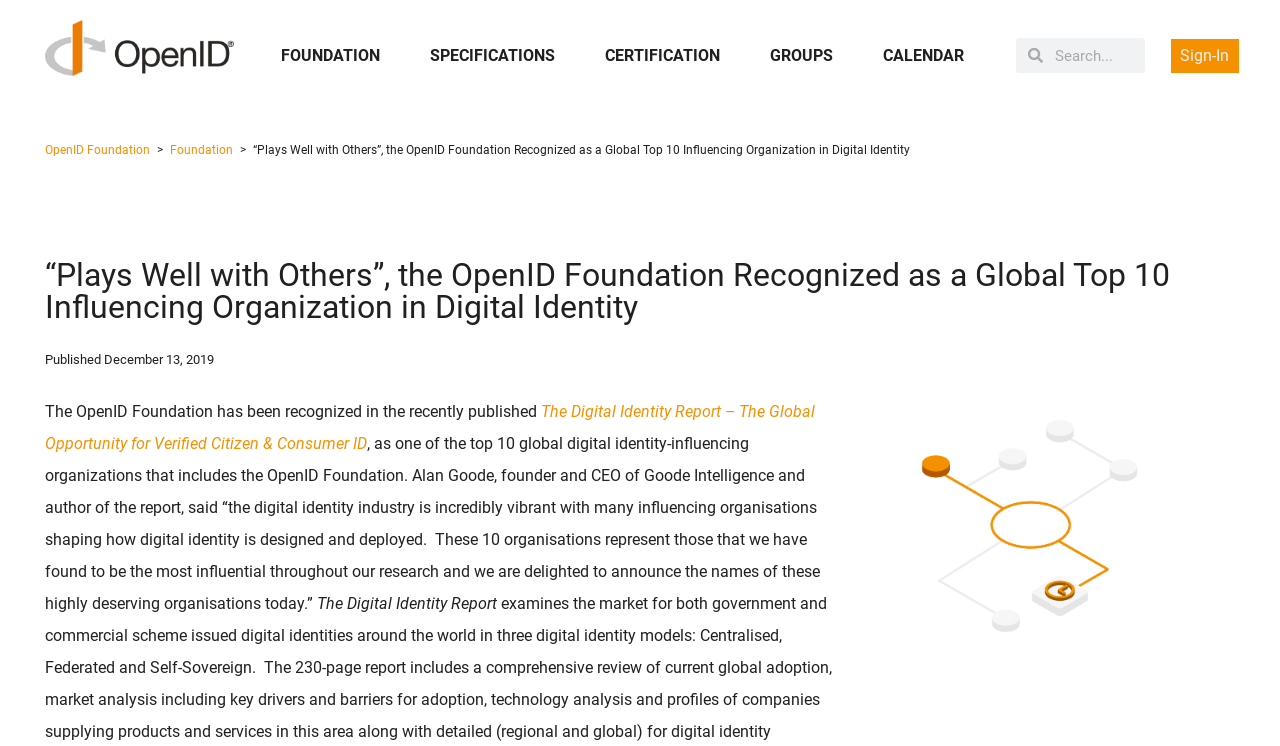Provide a one-word or brief phrase answer to the question:
Who is the author of the report?

Alan Goode